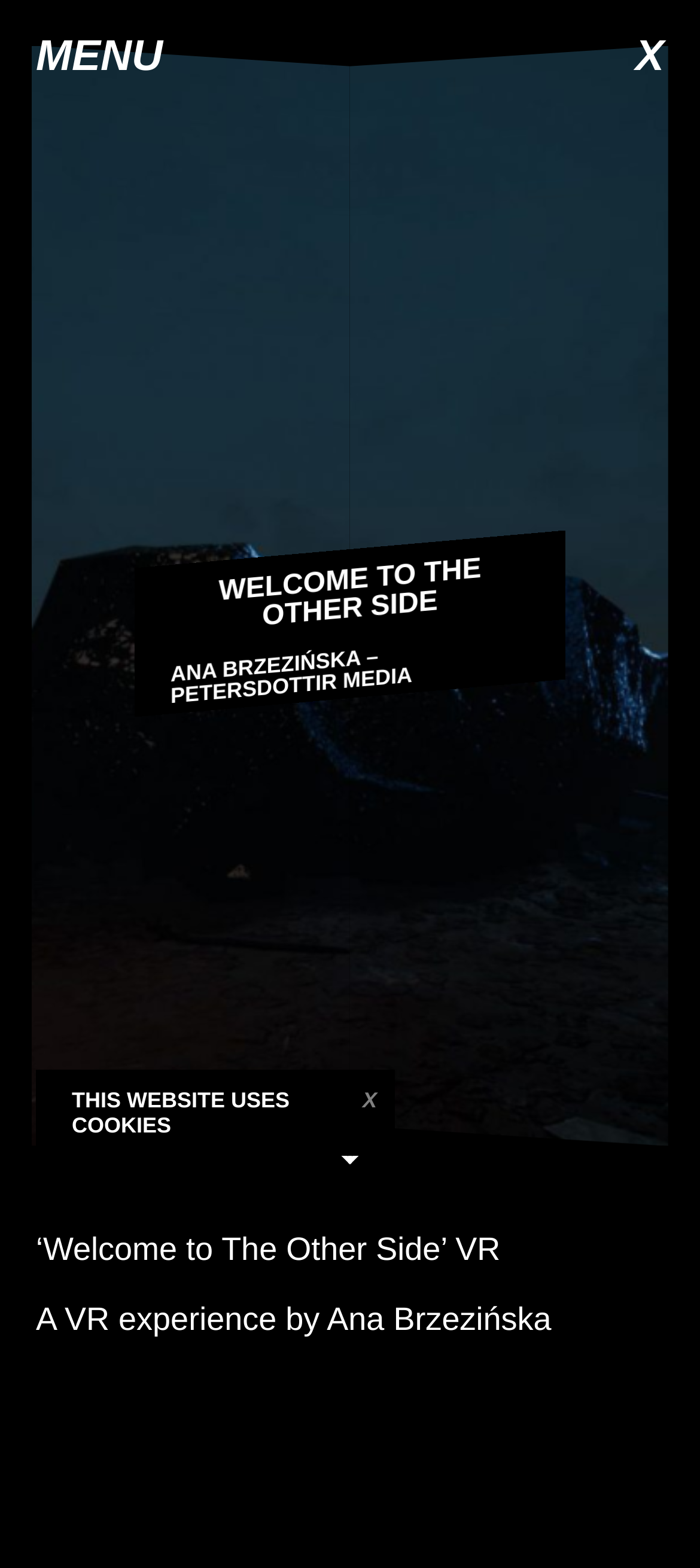Give the bounding box coordinates for the element described as: "Instagram".

None